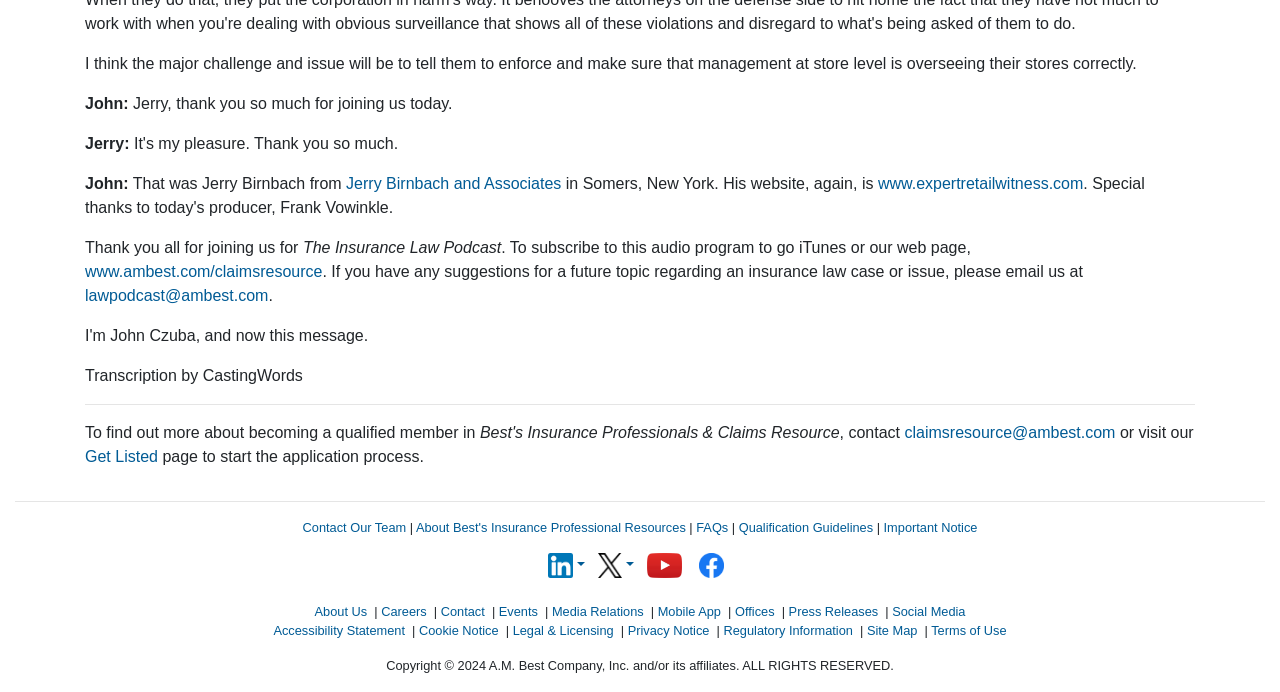Determine the bounding box coordinates of the section I need to click to execute the following instruction: "Read Terms of service". Provide the coordinates as four float numbers between 0 and 1, i.e., [left, top, right, bottom].

None